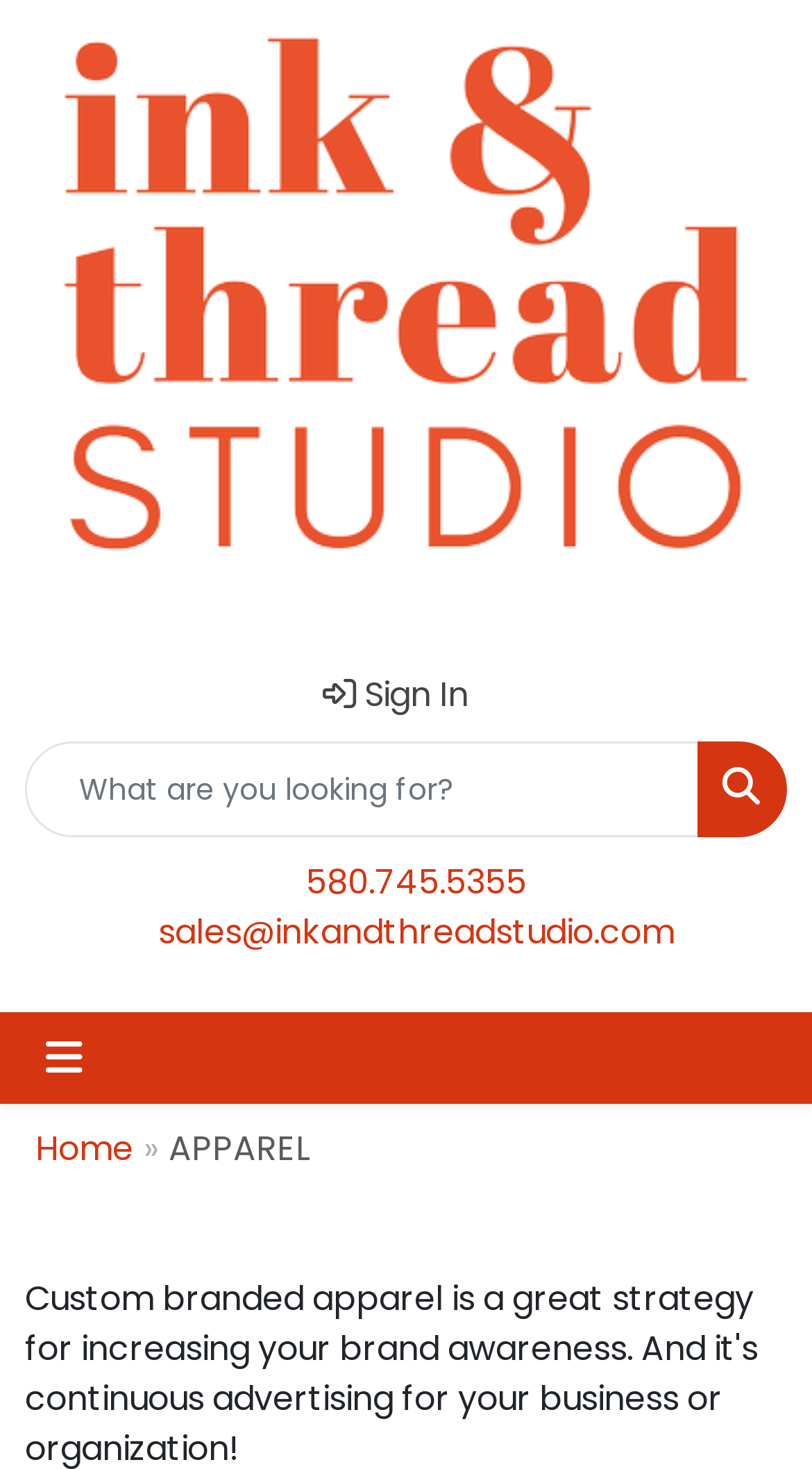Respond with a single word or short phrase to the following question: 
What is the navigation menu toggle button labeled?

Toggle navigation